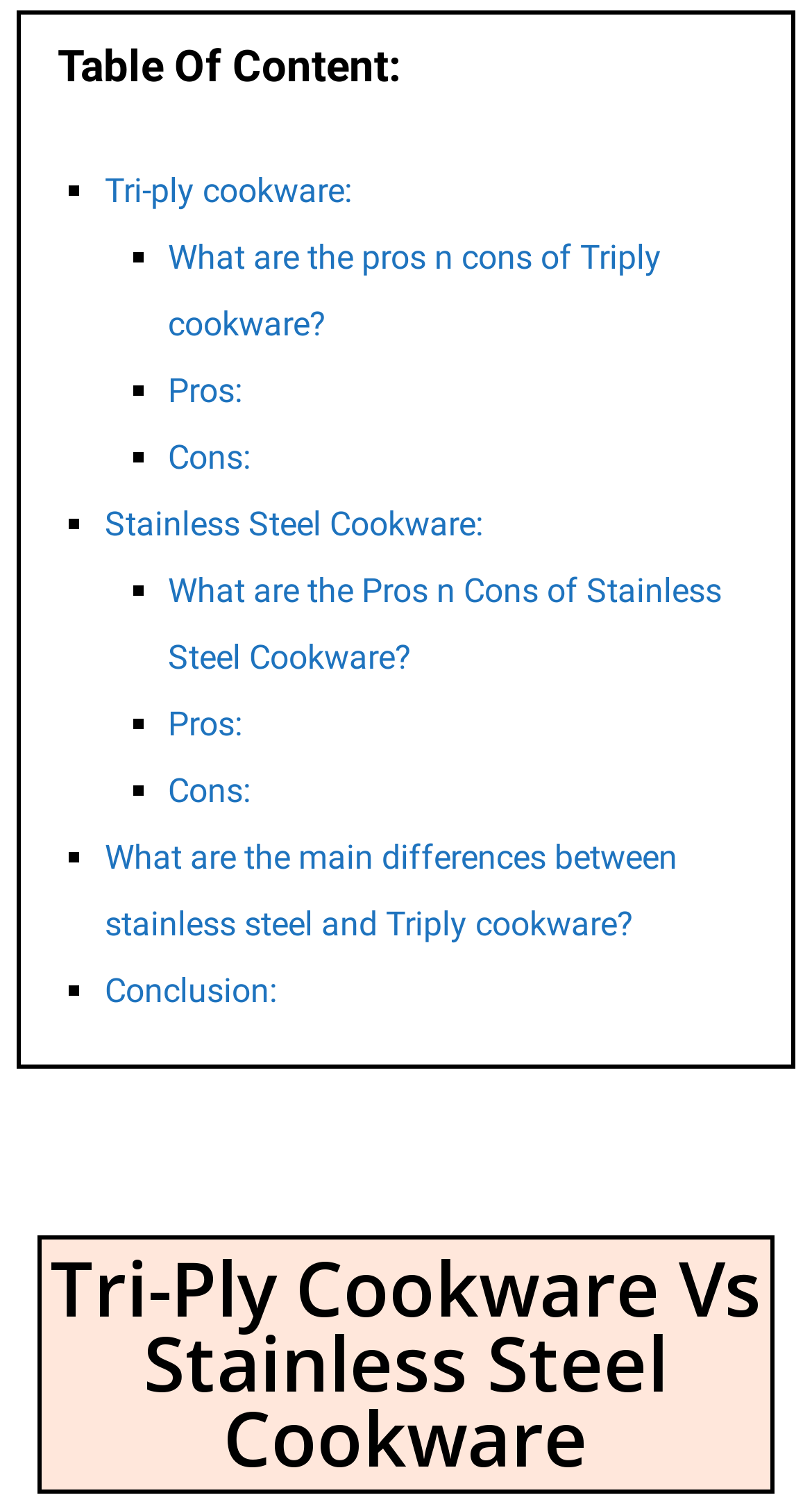Use the details in the image to answer the question thoroughly: 
What are the two main categories of cookware compared?

The two main categories of cookware compared are Tri-Ply and Stainless Steel, as indicated by the heading 'Tri-Ply Cookware Vs Stainless Steel Cookware'.